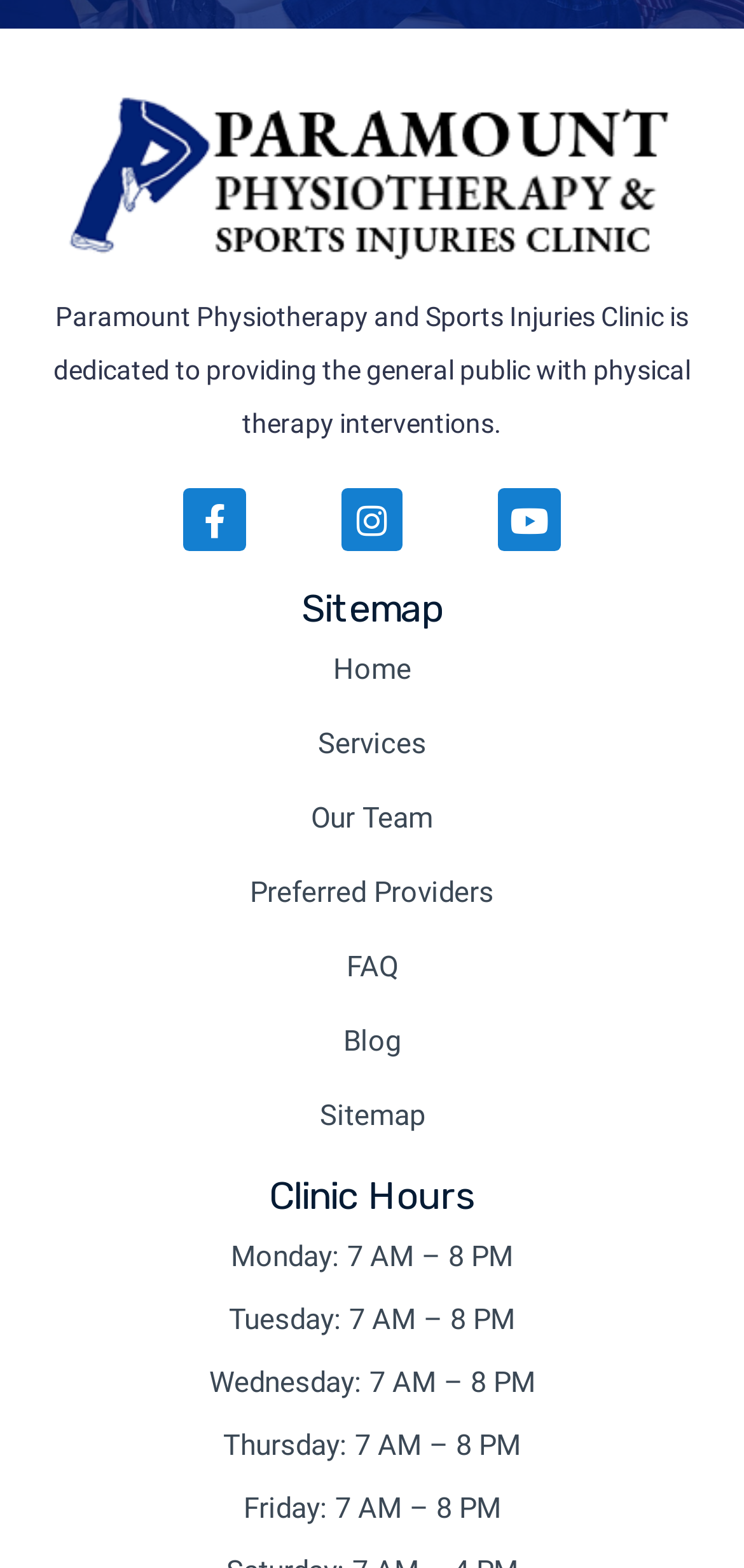What are the clinic hours on Monday?
Look at the image and respond with a single word or a short phrase.

7 AM – 8 PM